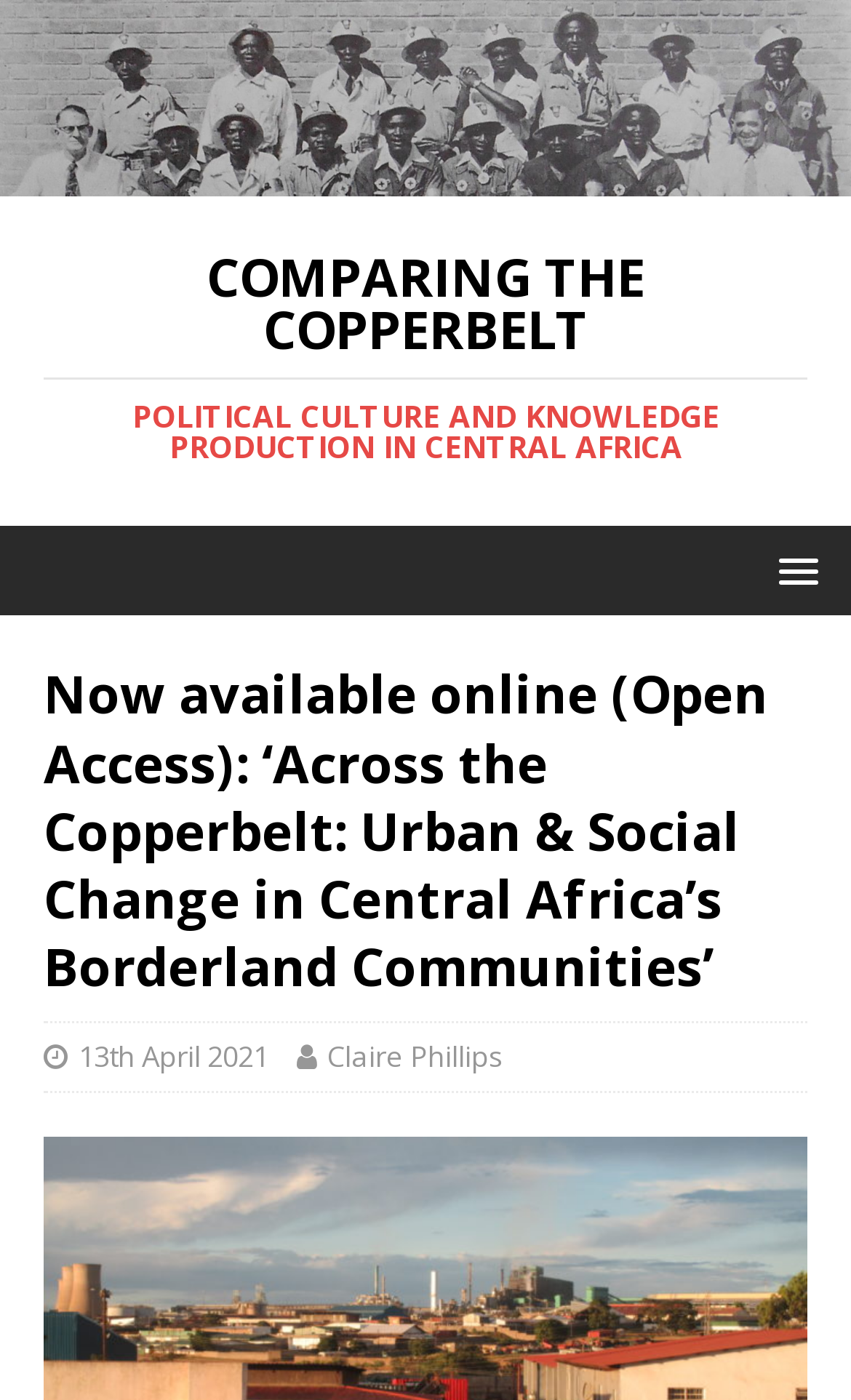What is the title of the edited volume?
Based on the image content, provide your answer in one word or a short phrase.

Across the Copperbelt